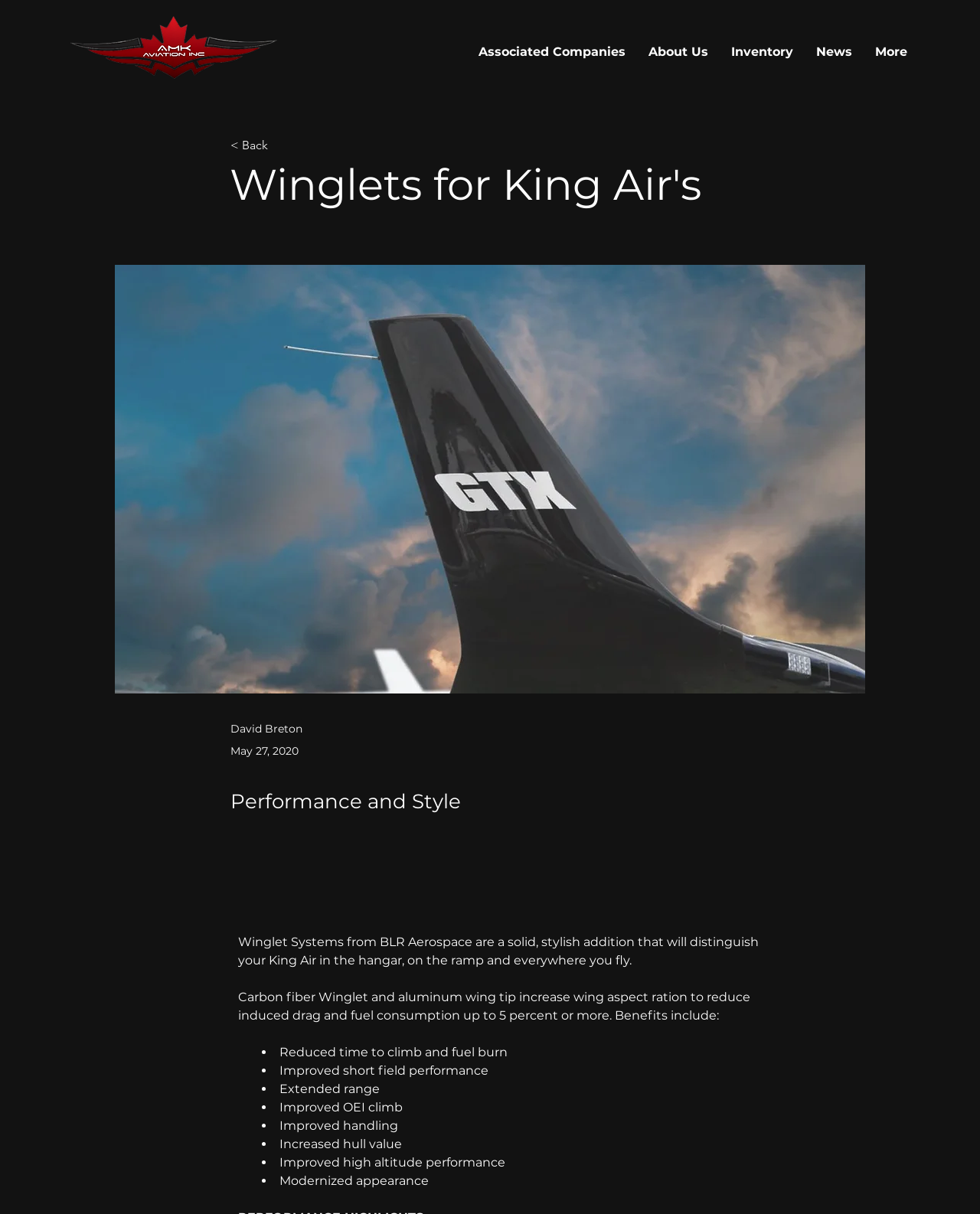Create an elaborate caption for the webpage.

The webpage is about Winglets for King Air's from AMK Aviation. At the top left corner, there is a logo image of AMK Aviation. Below the logo, there is a navigation menu with links to "Associated Companies", "About Us", "Inventory", "News", and "More". 

To the right of the navigation menu, there is a link to go back, and a heading that reads "Winglets for King Air's". Below the heading, there is a section with the author's name "David Breton" and the date "May 27, 2020". 

The main content of the webpage is about the benefits of Winglet Systems from BLR Aerospace. The text describes how the system can improve the performance and style of King Air planes, including reducing induced drag and fuel consumption. 

Below the introductory text, there is a list of benefits, including reduced time to climb and fuel burn, improved short field performance, extended range, improved OEI climb, improved handling, increased hull value, and improved high altitude performance. Each benefit is marked with a bullet point. 

The overall layout of the webpage is organized, with clear headings and concise text, making it easy to read and understand the content.